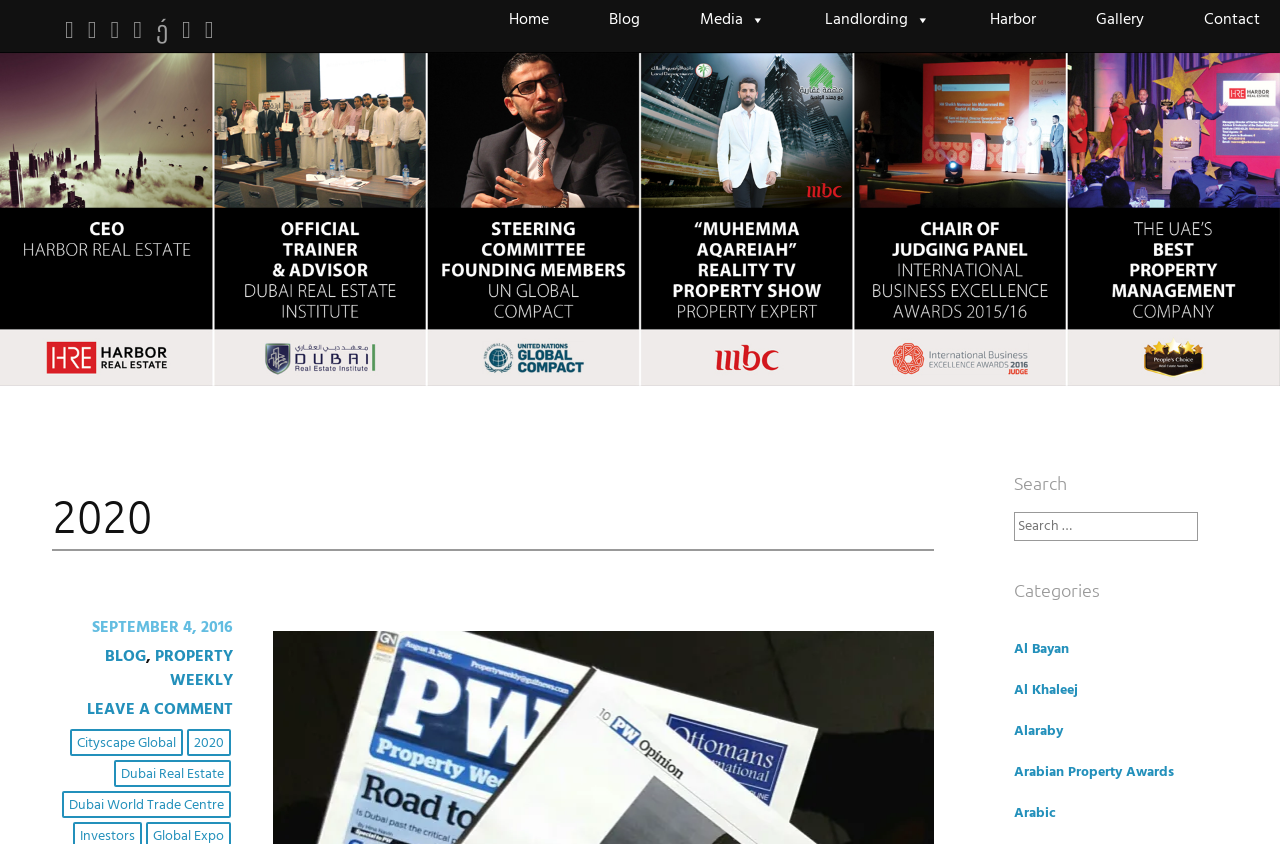Please study the image and answer the question comprehensively:
What is the main category of the blog posts?

I can see several links to blog posts with titles related to real estate, such as 'Dubai Real Estate' and 'Property Weekly'. This suggests that the main category of the blog posts is real estate.